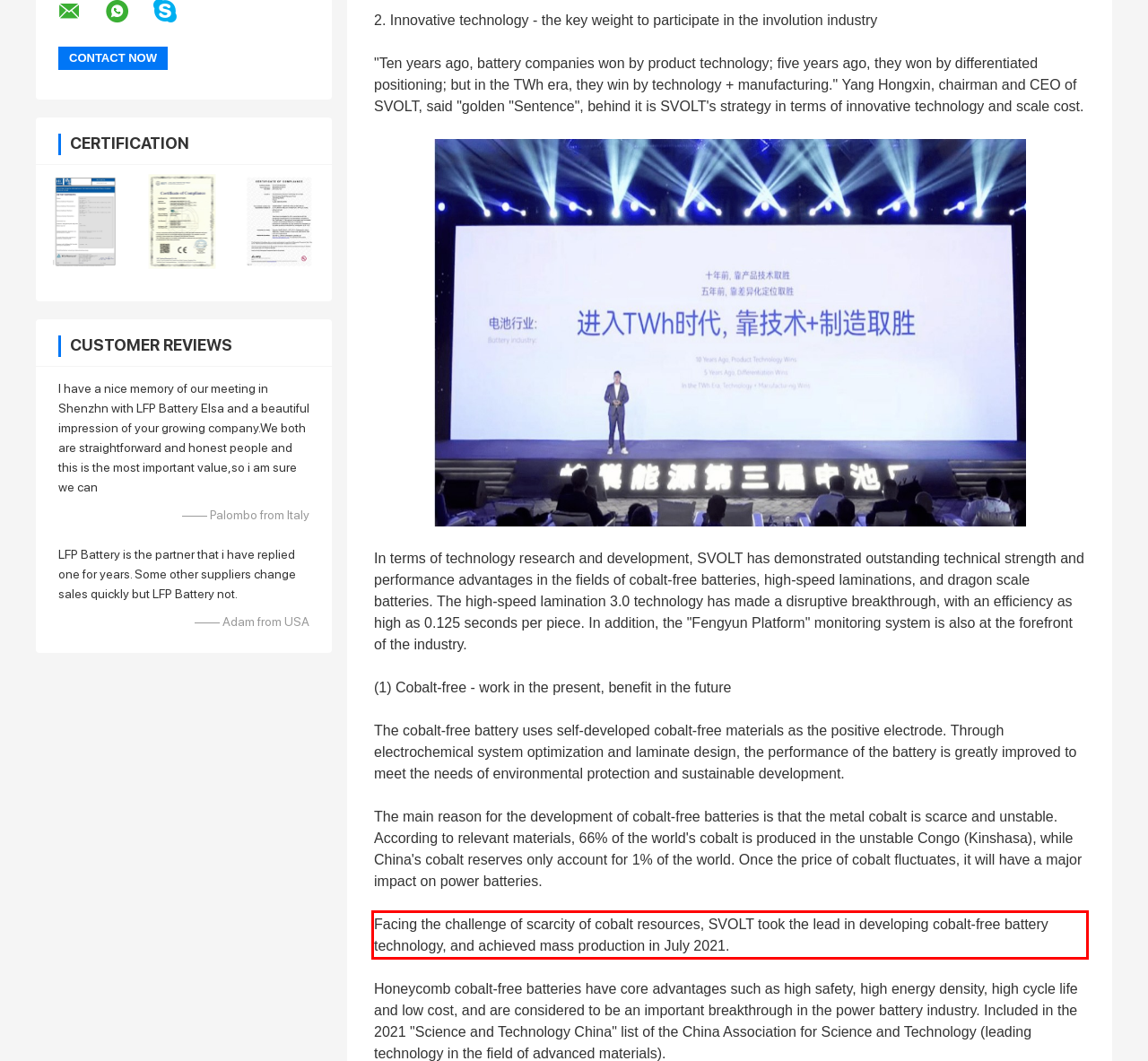Please identify and extract the text from the UI element that is surrounded by a red bounding box in the provided webpage screenshot.

Facing the challenge of scarcity of cobalt resources, SVOLT took the lead in developing cobalt-free battery technology, and achieved mass production in July 2021.